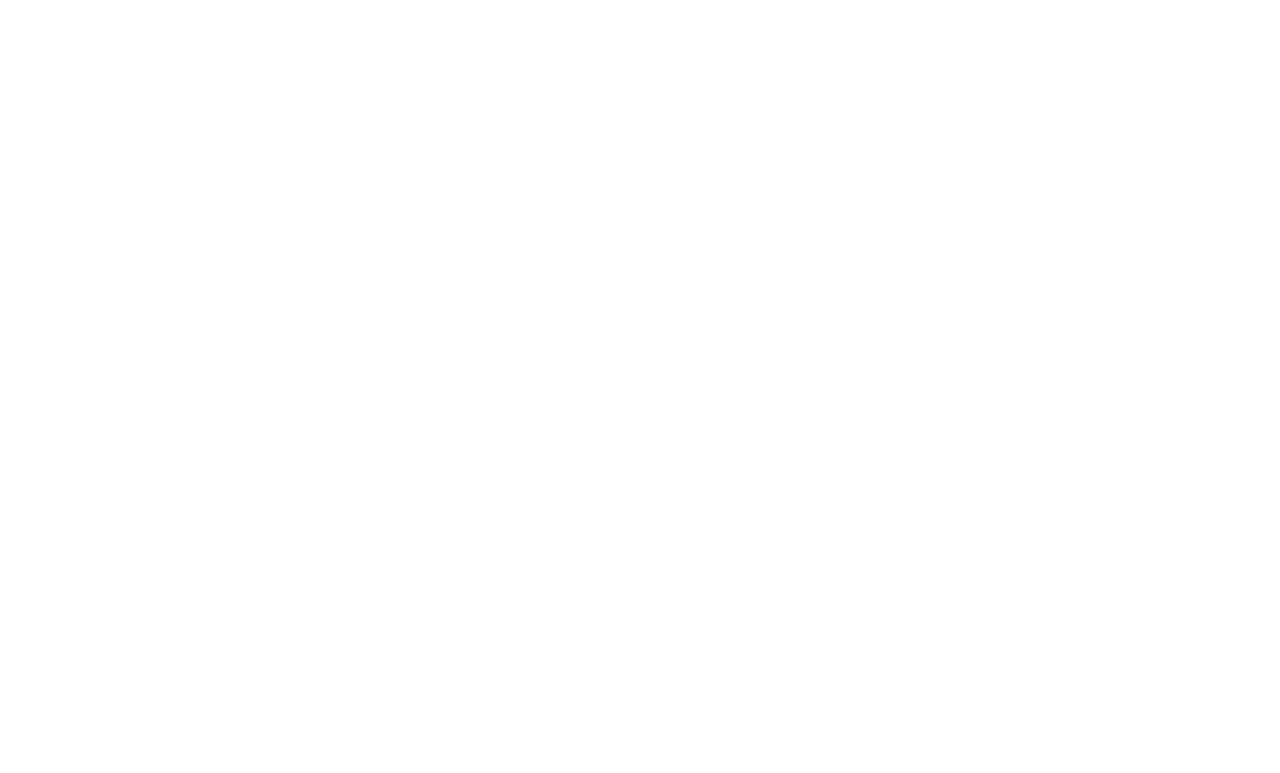Find the bounding box coordinates corresponding to the UI element with the description: "PODCASTS". The coordinates should be formatted as [left, top, right, bottom], with values as floats between 0 and 1.

[0.577, 0.183, 0.663, 0.243]